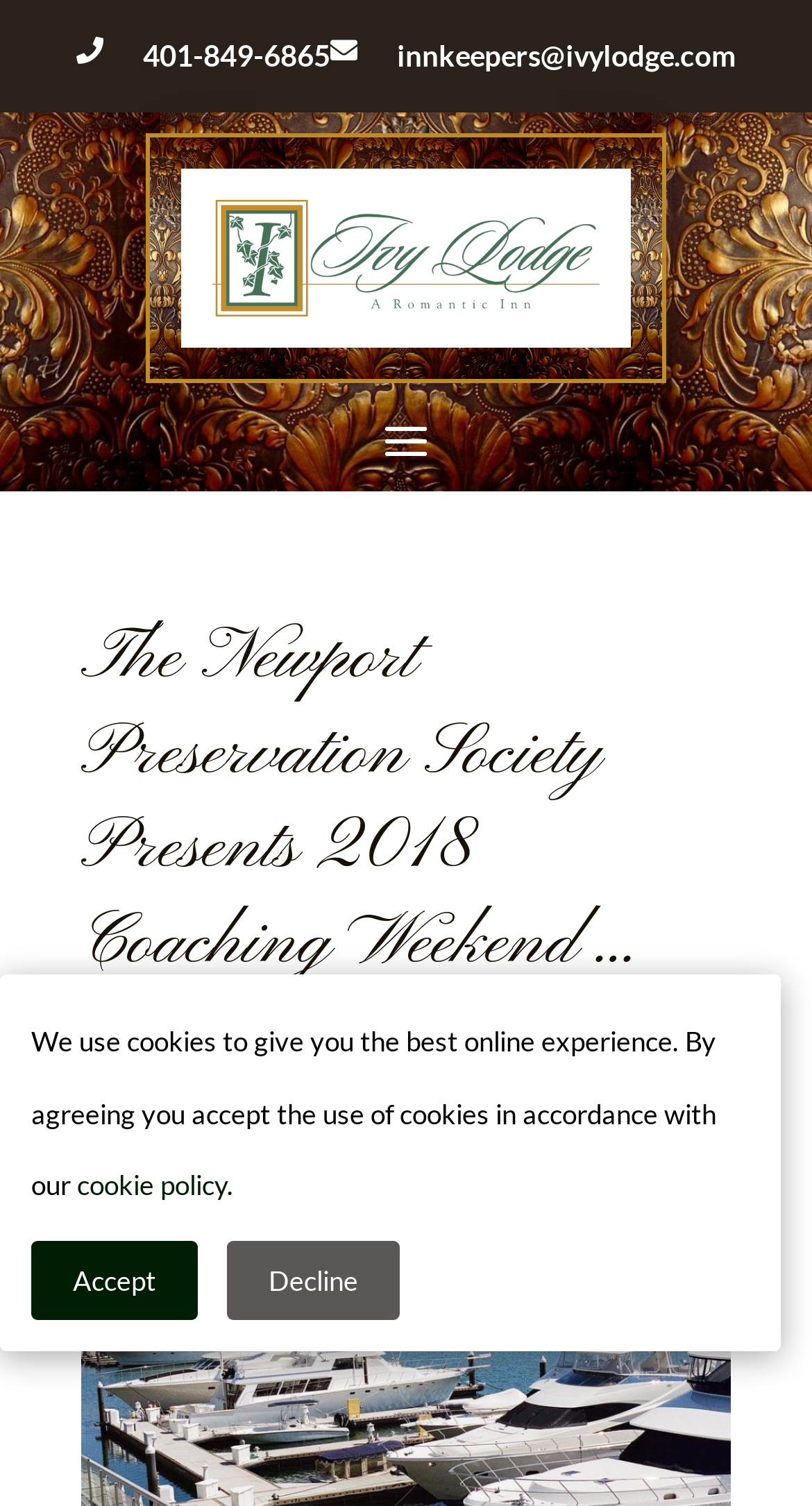Use a single word or phrase to respond to the question:
What is the phone number on the webpage?

401-849-6865